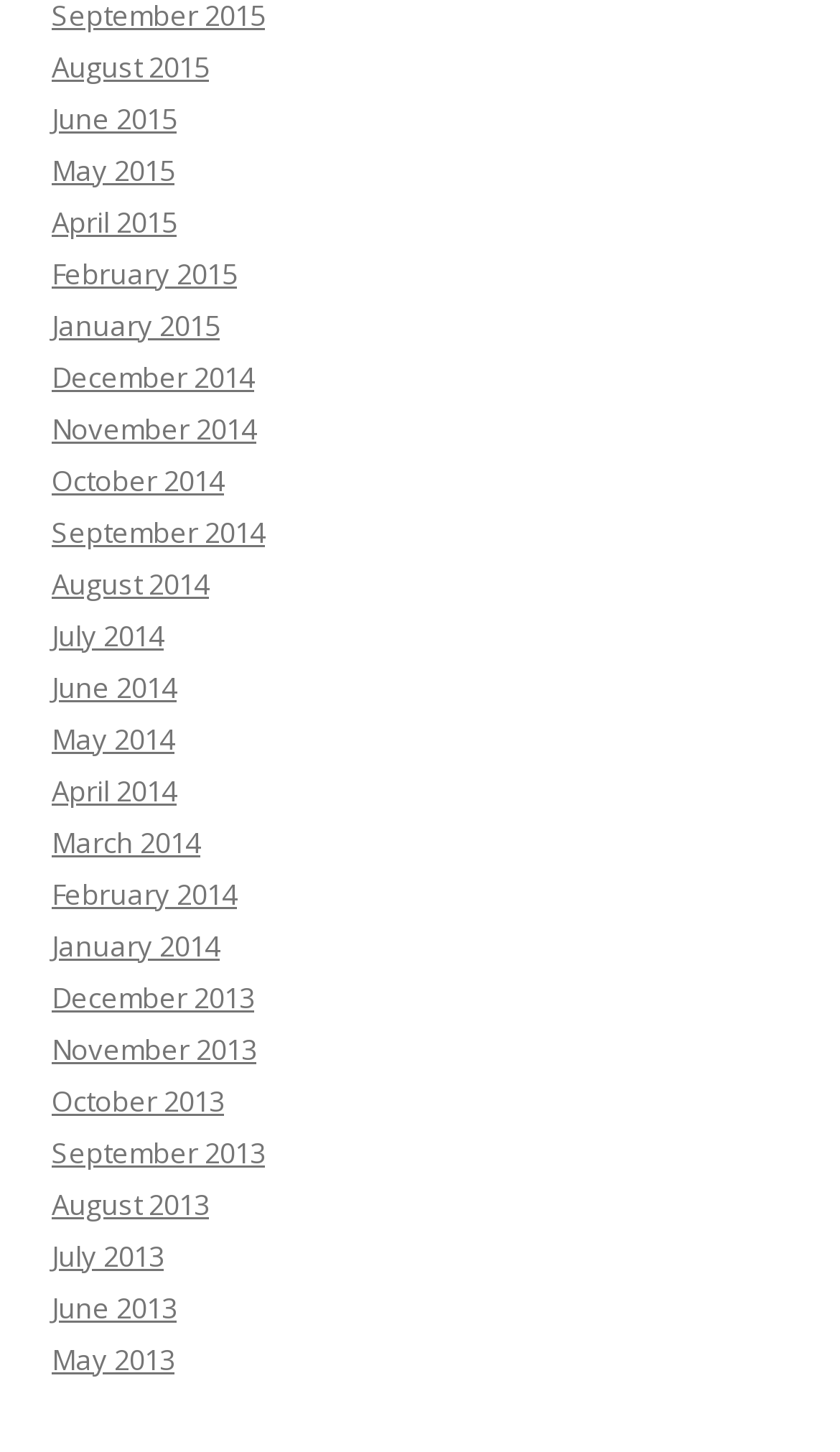Utilize the details in the image to give a detailed response to the question: What is the earliest month listed?

By examining the list of links, I found that the earliest month listed is December 2013, which is located at the bottom of the list.